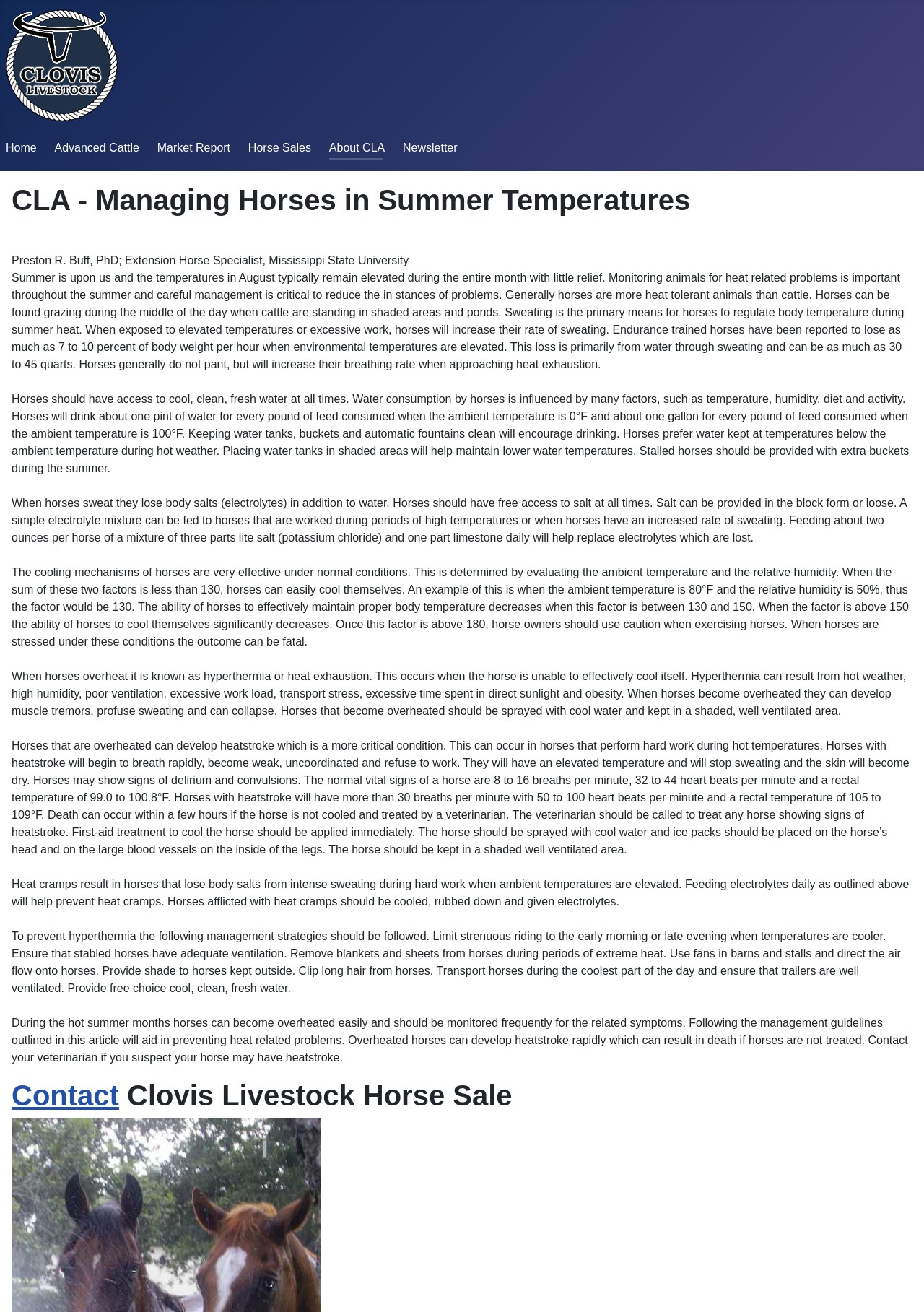Please identify the bounding box coordinates of the clickable region that I should interact with to perform the following instruction: "Click on the 'Contact' link". The coordinates should be expressed as four float numbers between 0 and 1, i.e., [left, top, right, bottom].

[0.012, 0.823, 0.129, 0.847]